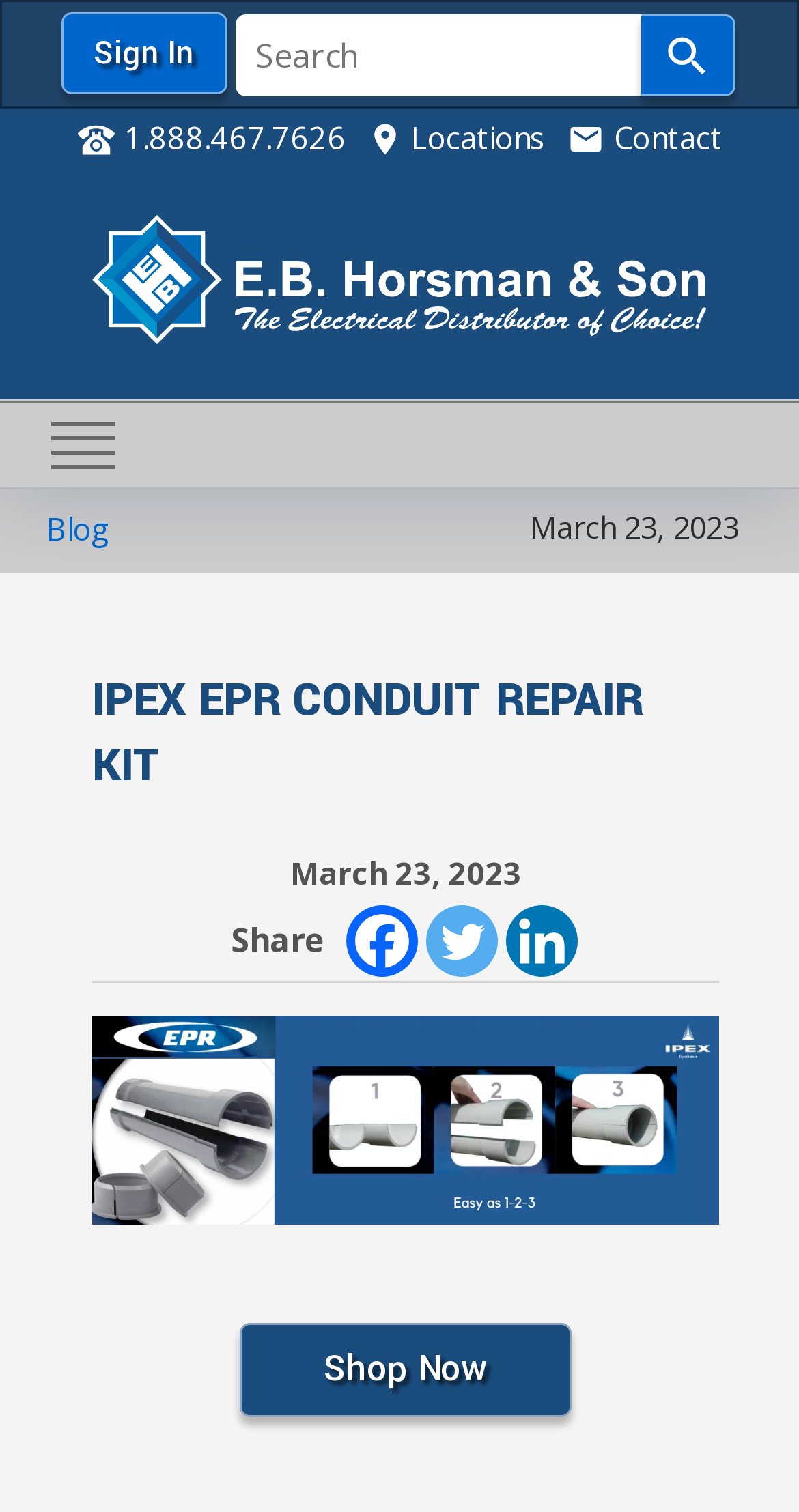Specify the bounding box coordinates for the region that must be clicked to perform the given instruction: "Search for a product".

[0.294, 0.009, 0.801, 0.064]